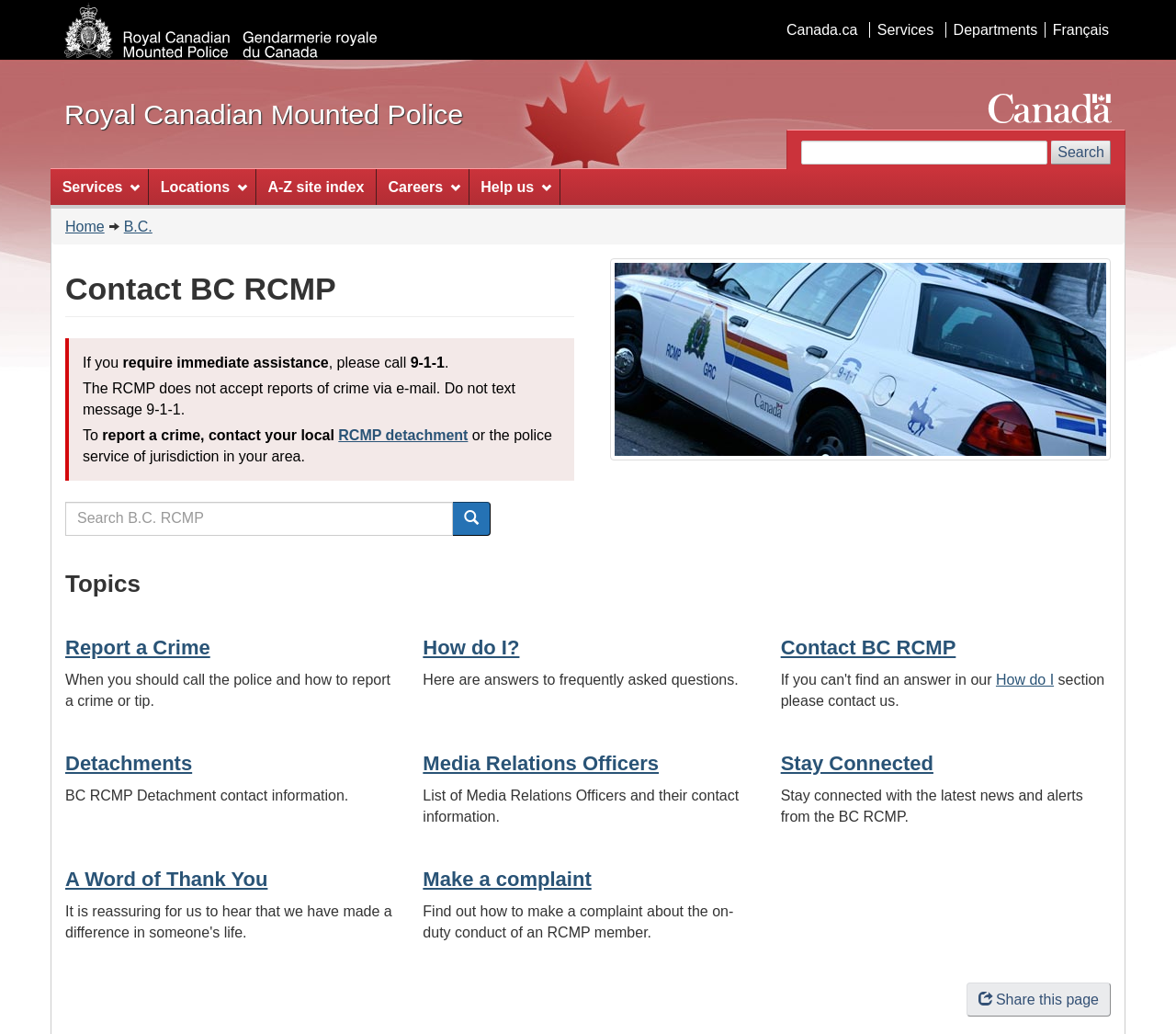Using the provided element description "Media Relations Officers", determine the bounding box coordinates of the UI element.

[0.36, 0.727, 0.56, 0.749]